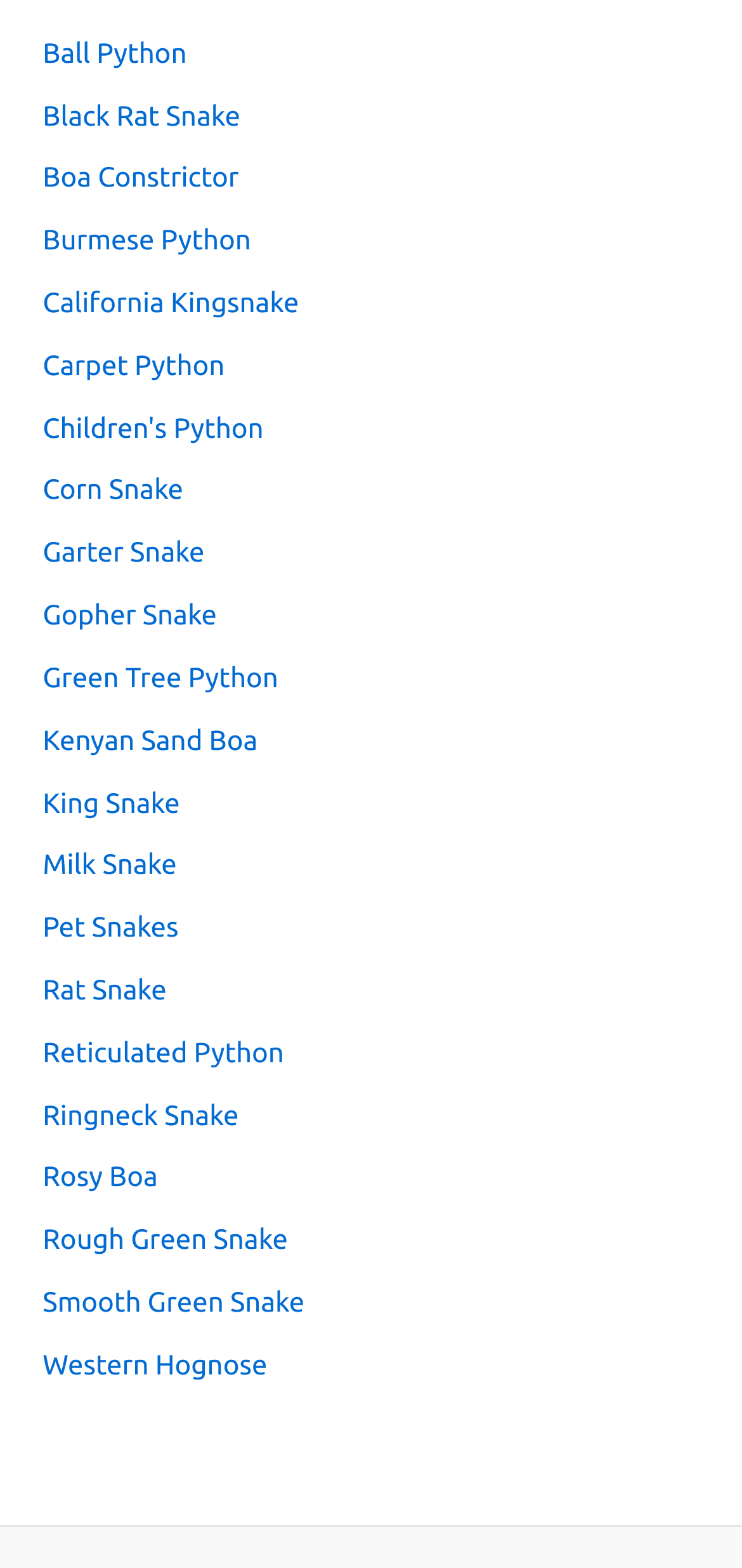Extract the bounding box coordinates of the UI element described by: "Ringneck Snake". The coordinates should include four float numbers ranging from 0 to 1, e.g., [left, top, right, bottom].

[0.058, 0.7, 0.322, 0.721]